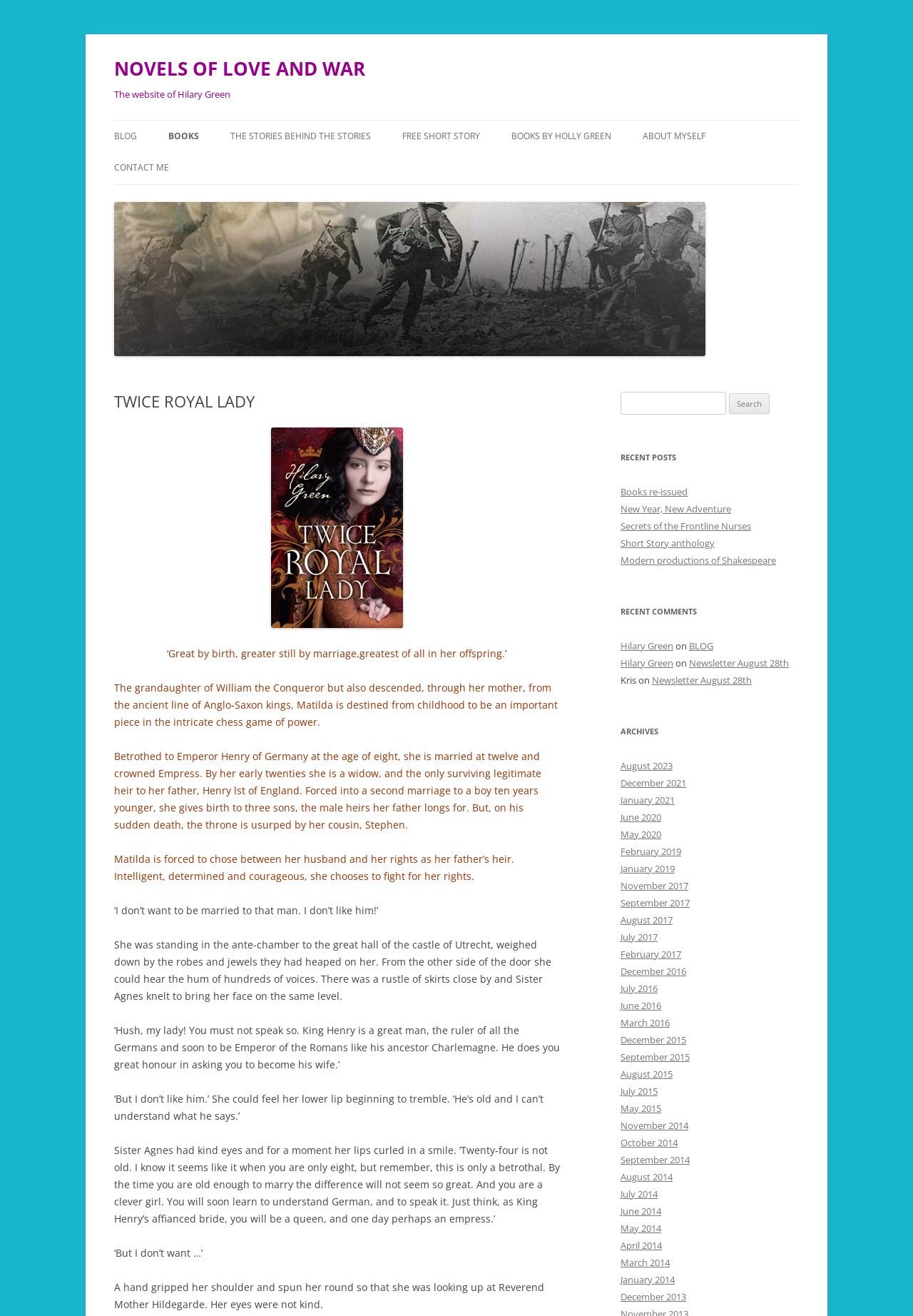What is the topic of the recent post 'Secrets of the Frontline Nurses'?
From the screenshot, supply a one-word or short-phrase answer.

Frontline Nurses